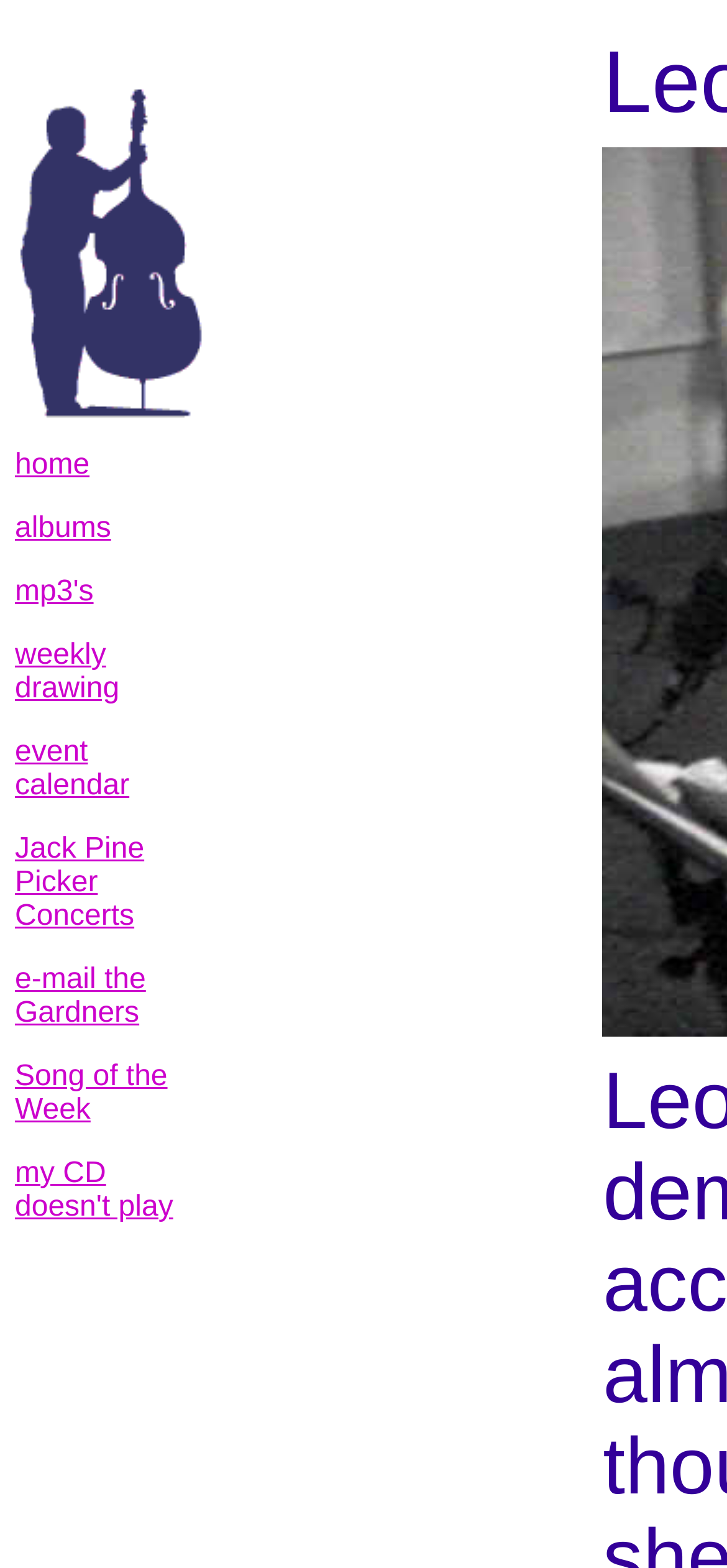Specify the bounding box coordinates of the area that needs to be clicked to achieve the following instruction: "check event calendar".

[0.021, 0.47, 0.178, 0.511]